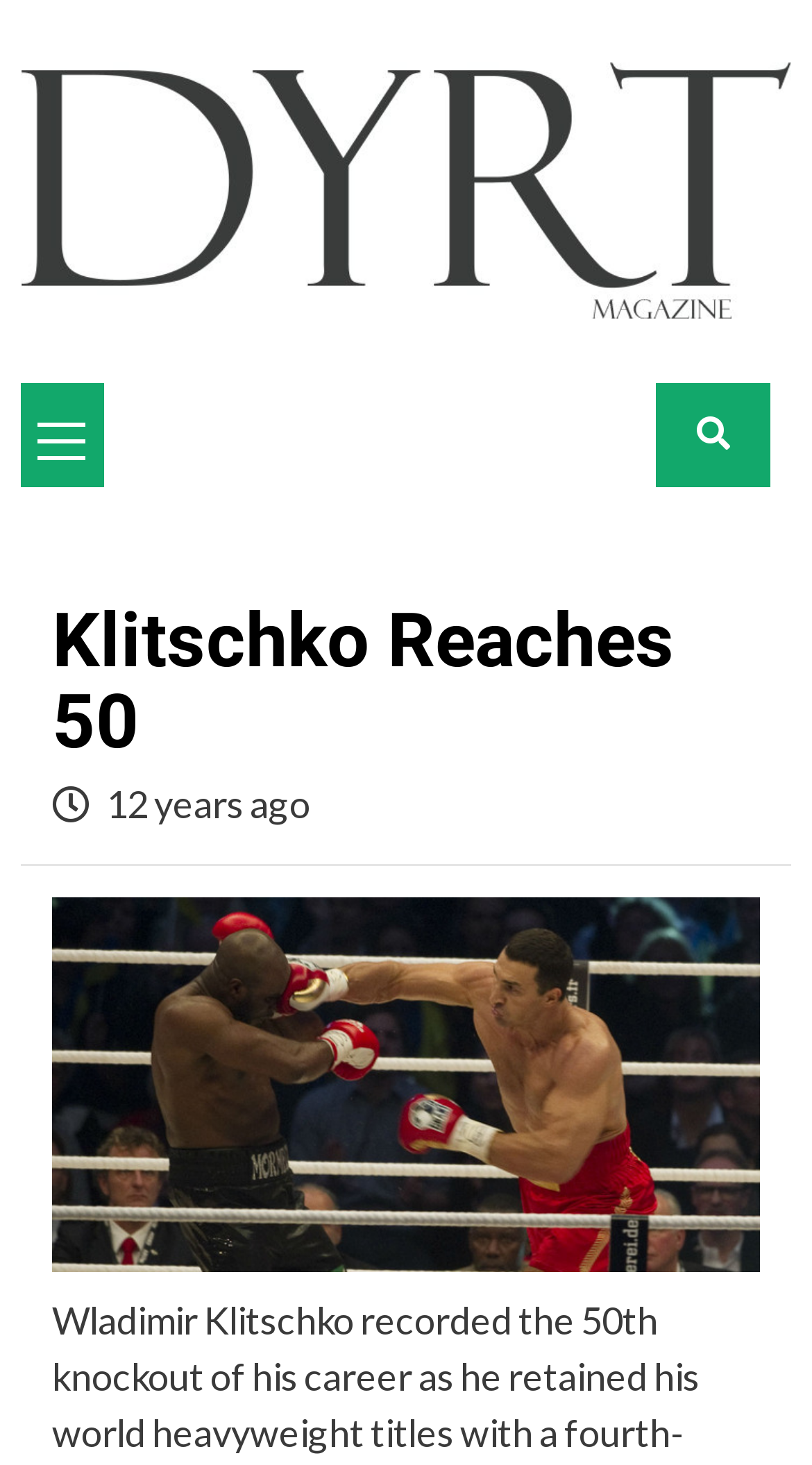Given the content of the image, can you provide a detailed answer to the question?
How old was Klitschko 12 years ago?

The webpage mentions that Klitschko reached 50, and it also mentions '12 years ago'. Therefore, we can calculate Klitschko's age 12 years ago by subtracting 12 from 50, which gives us 38.